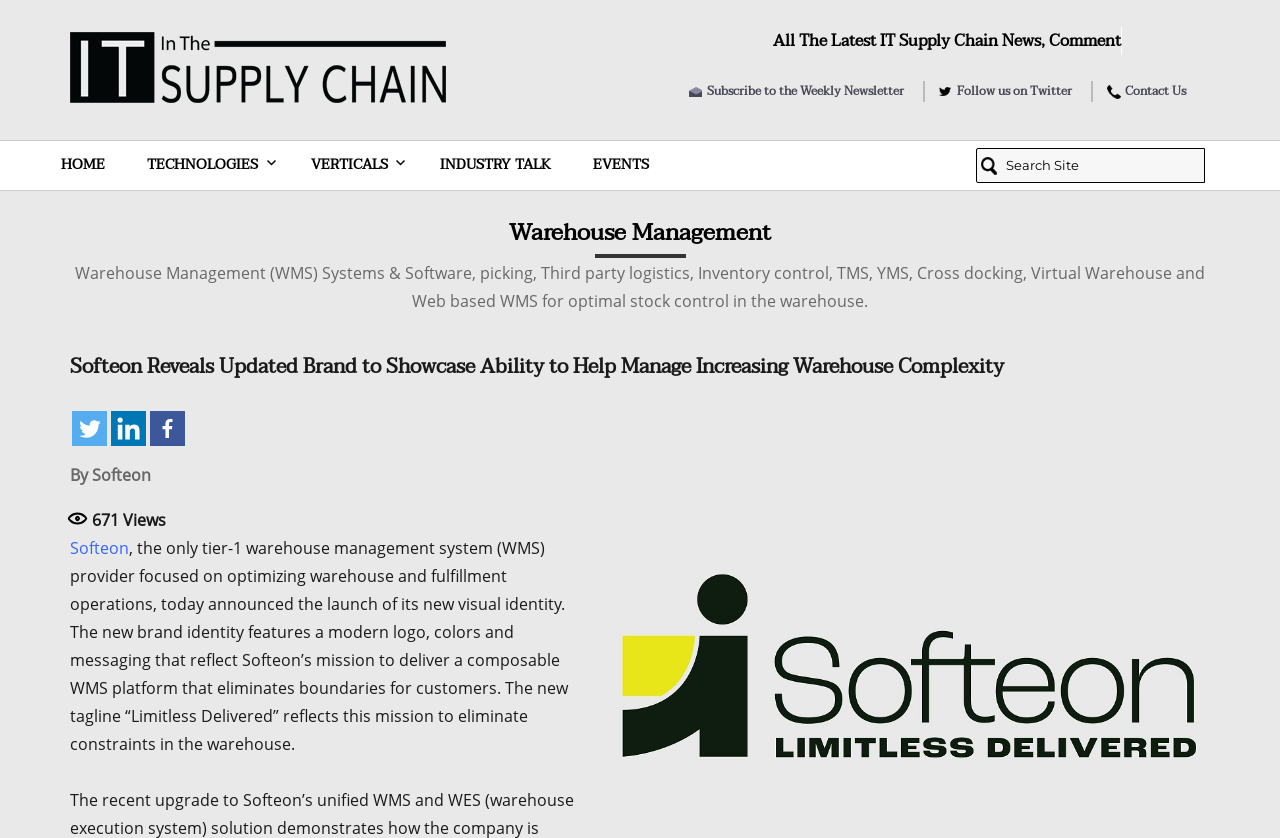Please locate the UI element described by "Follow us on Twitter" and provide its bounding box coordinates.

[0.748, 0.097, 0.838, 0.121]